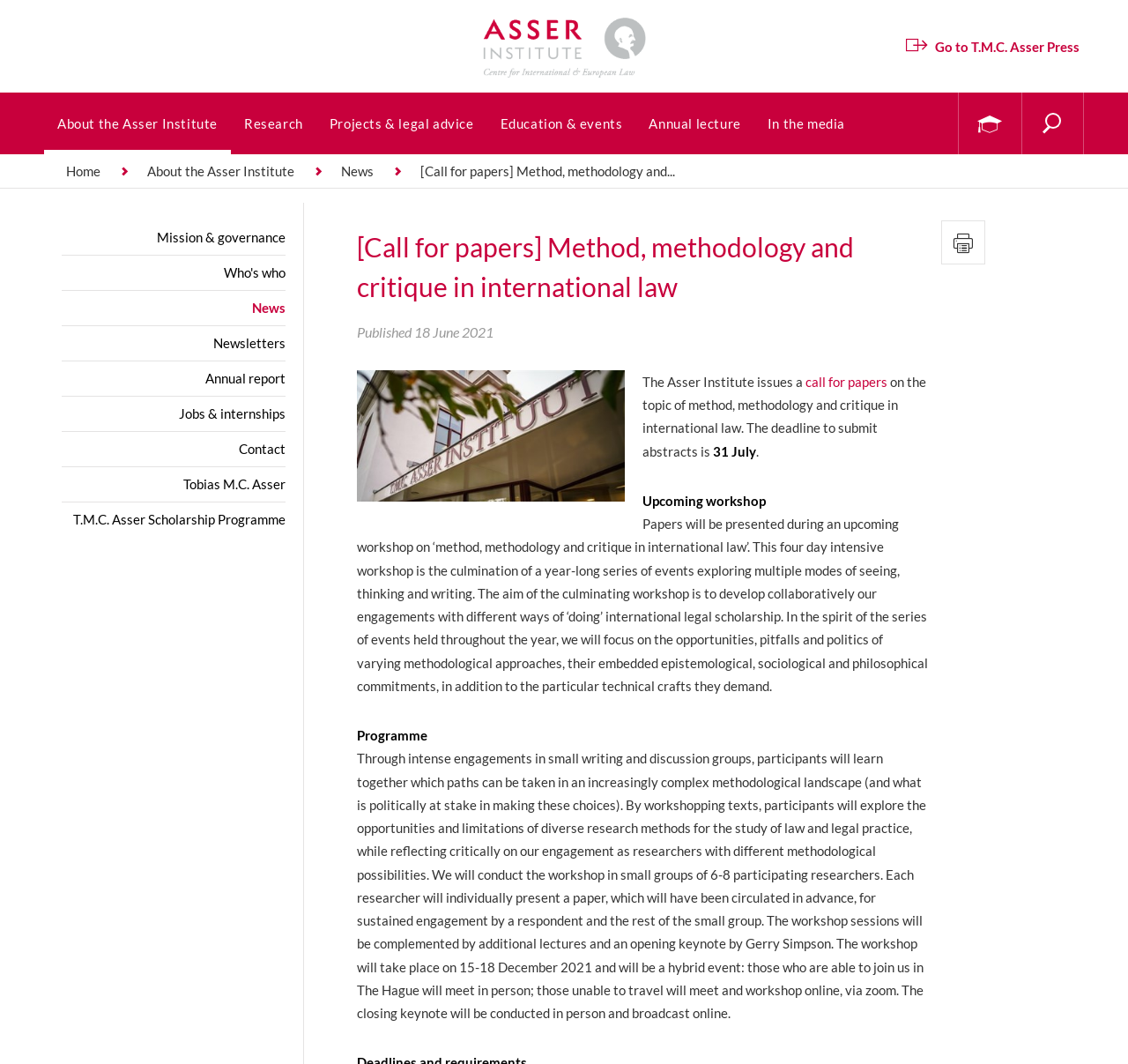Detail the webpage's structure and highlights in your description.

This webpage is about a call for papers on the topic of method, methodology, and critique in international law. At the top, there is a logo of the Asser Institute, a centre for international and European law, accompanied by a link to the institute's website. Below the logo, there are several links to different sections of the website, including "About the Asser Institute", "Research", "Projects & legal advice", and "Education & events".

On the left side of the page, there is a search bar with a "Search" button. Above the search bar, there are links to "Home", "About the Asser Institute", and "News". Below the search bar, there are links to "Mission & governance", "Who's who", "News", "Newsletters", "Annual report", "Jobs & internships", "Contact", and "Tobias M.C. Asser".

The main content of the page is a call for papers, which is divided into several sections. The title of the call for papers is "[Call for papers] Method, methodology and critique in international law", and it is accompanied by a publication date of 18 June 2021. Below the title, there is a figure with an image, followed by a brief introduction to the call for papers.

The introduction explains that the Asser Institute is issuing a call for papers on the topic of method, methodology, and critique in international law, and that the deadline to submit abstracts is 31 July. The papers will be presented during an upcoming workshop on the same topic, which will take place on 15-18 December 2021.

The workshop is described in more detail below, including its programme and format. The programme includes intense engagements in small writing and discussion groups, where participants will learn together about different methodological approaches and their implications. The workshop will be conducted in small groups of 6-8 participating researchers, with each researcher presenting a paper and receiving feedback from a respondent and the rest of the group. The workshop will be a hybrid event, with both in-person and online participation.